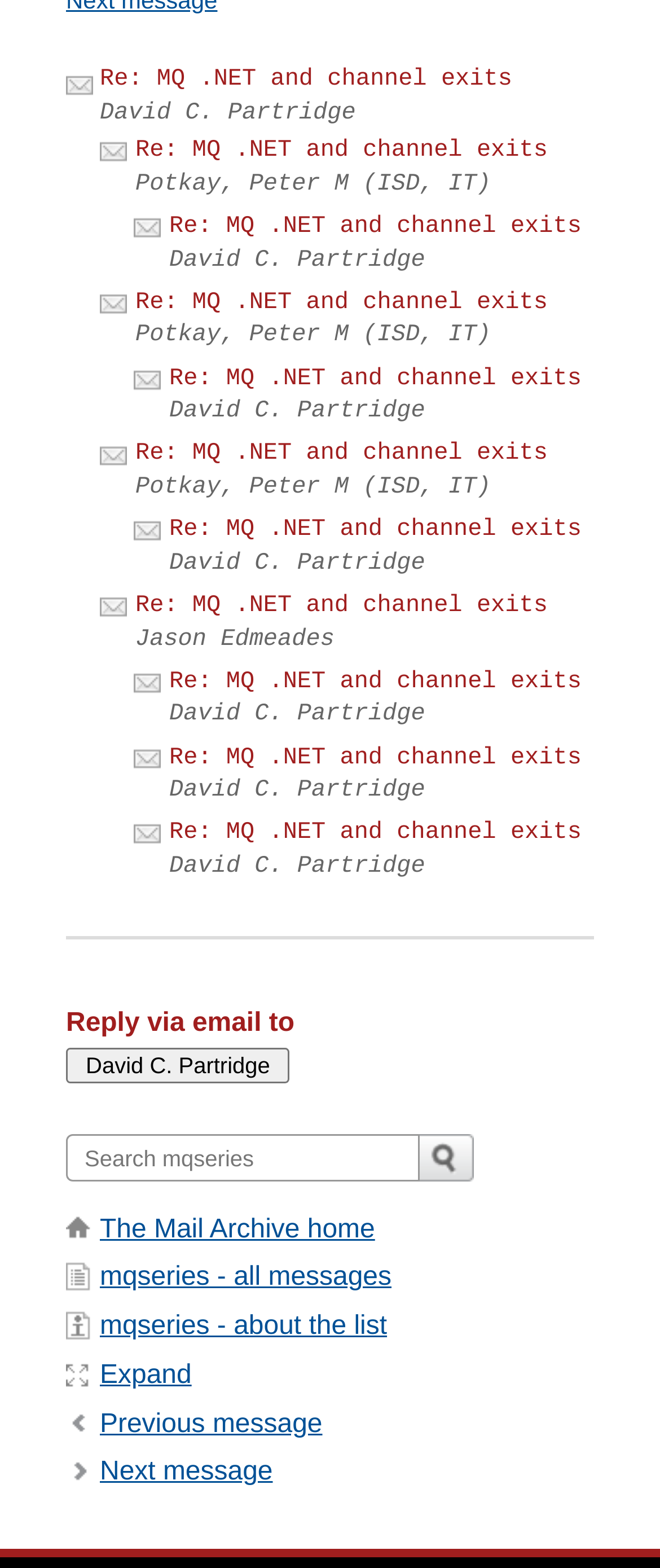What are the navigation options available?
Look at the screenshot and provide an in-depth answer.

By analyzing the link elements, it can be seen that the navigation options available are Previous message, Next message, and The Mail Archive home.